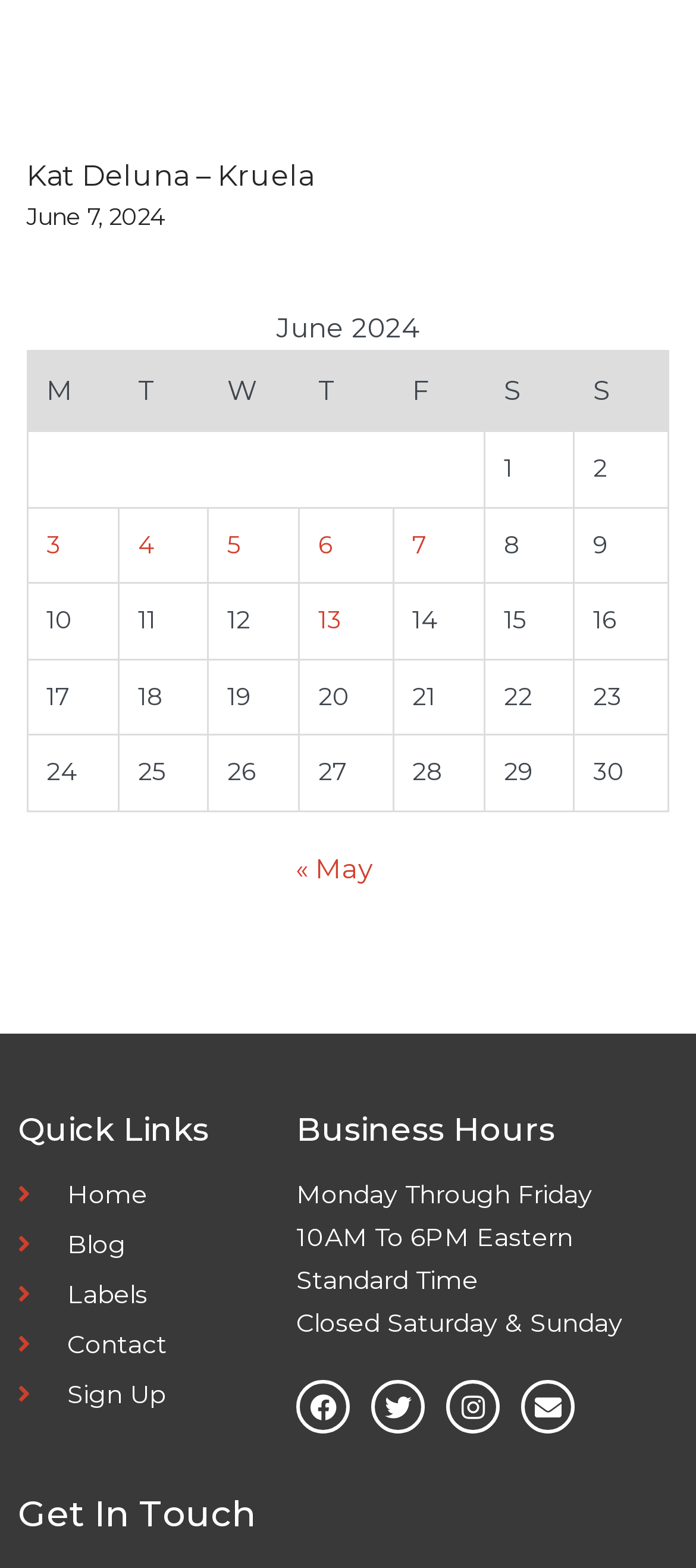Please locate the bounding box coordinates of the region I need to click to follow this instruction: "View business hours".

[0.426, 0.751, 0.851, 0.772]